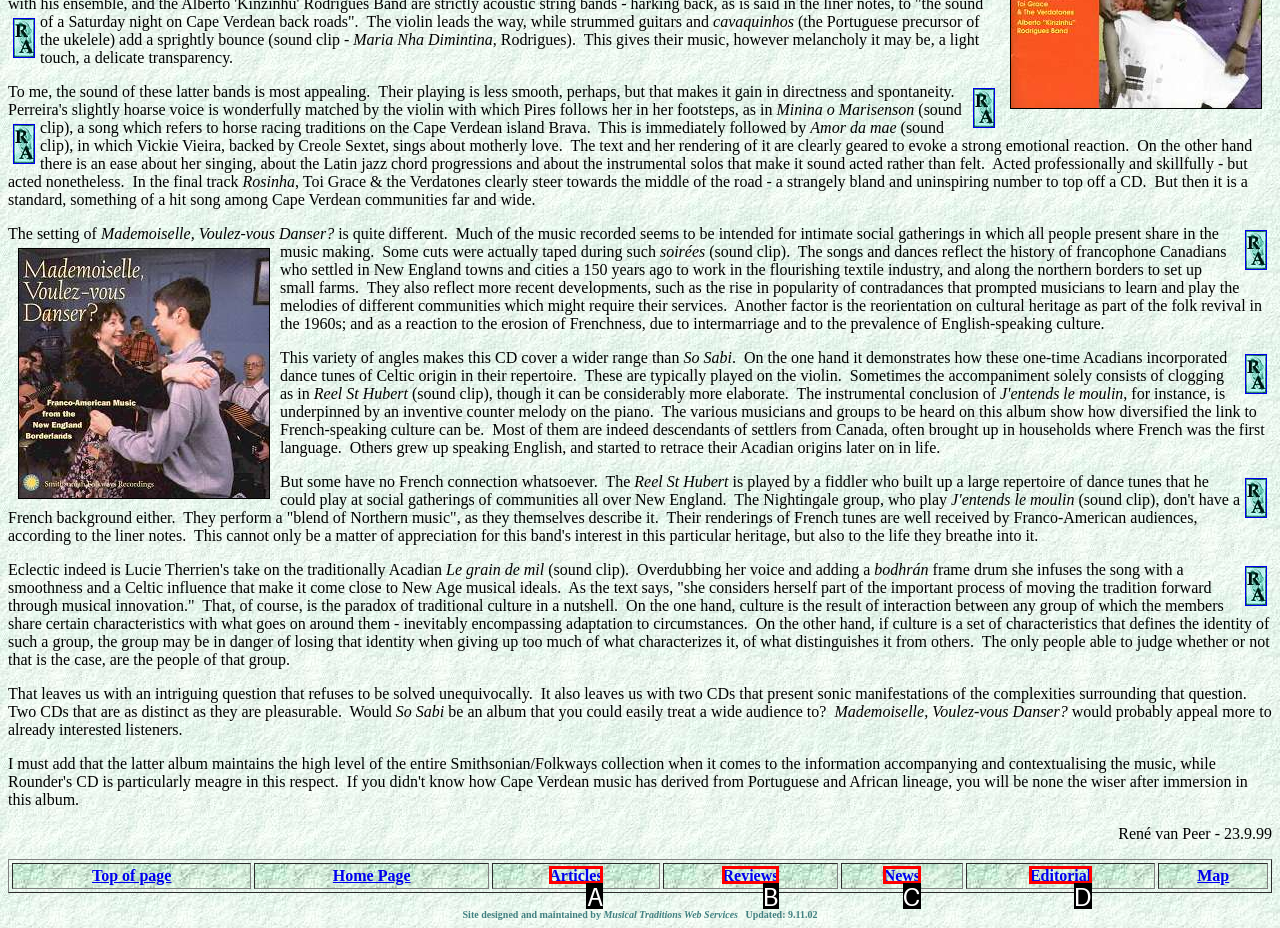Choose the HTML element that corresponds to the description: Articles
Provide the answer by selecting the letter from the given choices.

A